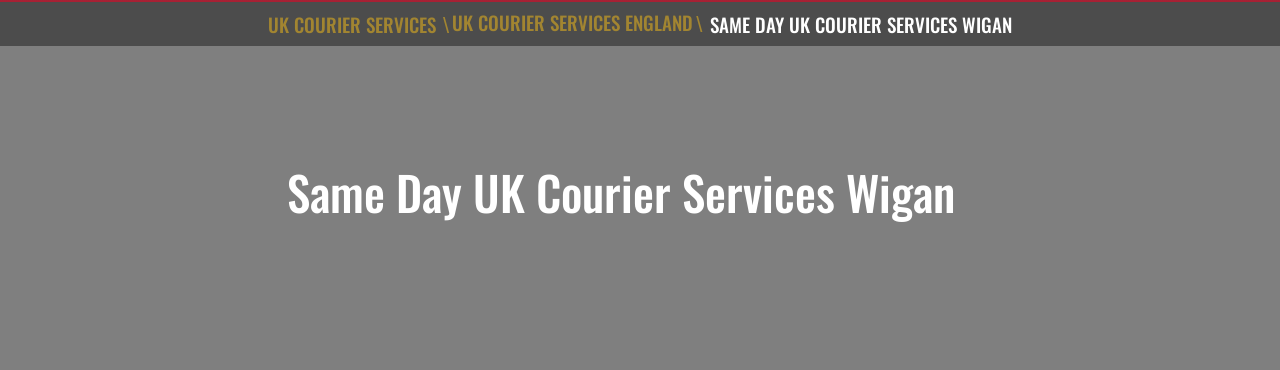Detail every aspect of the image in your caption.

The image prominently displays the title "Same Day UK Courier Services Wigan," set against a muted grey background. This title underscores the service's focus on providing efficient same-day delivery options specifically for the Wigan area. Above this, there are navigation elements leading to related courier services within the UK, suggesting a user-friendly interface for easy access to information. The overall design combines straightforward typography with a clean layout, emphasizing the reliability and specialization of same-day courier services in Wigan, a town located in Greater Manchester.